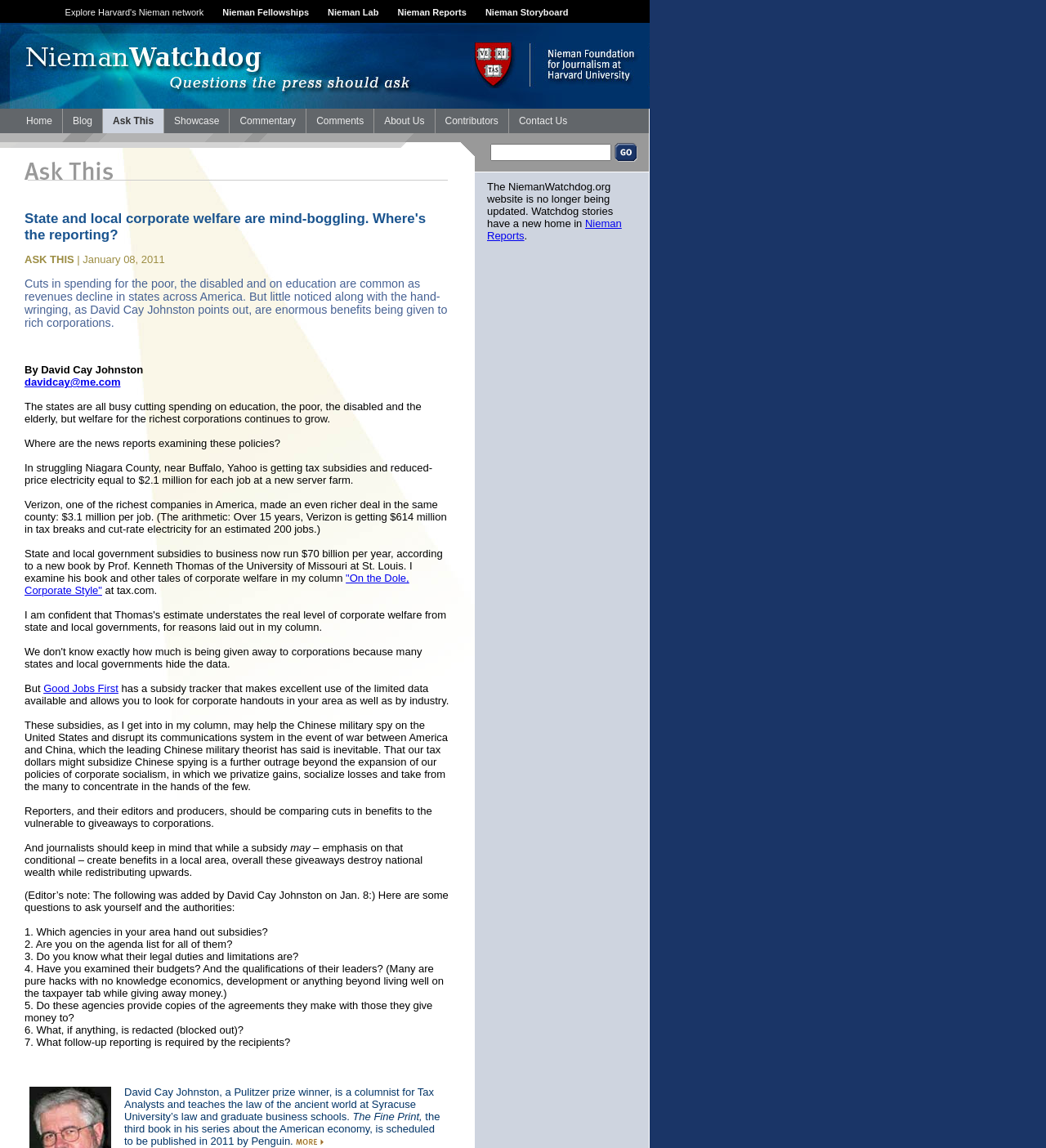Locate the bounding box coordinates of the area that needs to be clicked to fulfill the following instruction: "Click the 'davidcay@me.com' link". The coordinates should be in the format of four float numbers between 0 and 1, namely [left, top, right, bottom].

[0.023, 0.328, 0.115, 0.338]